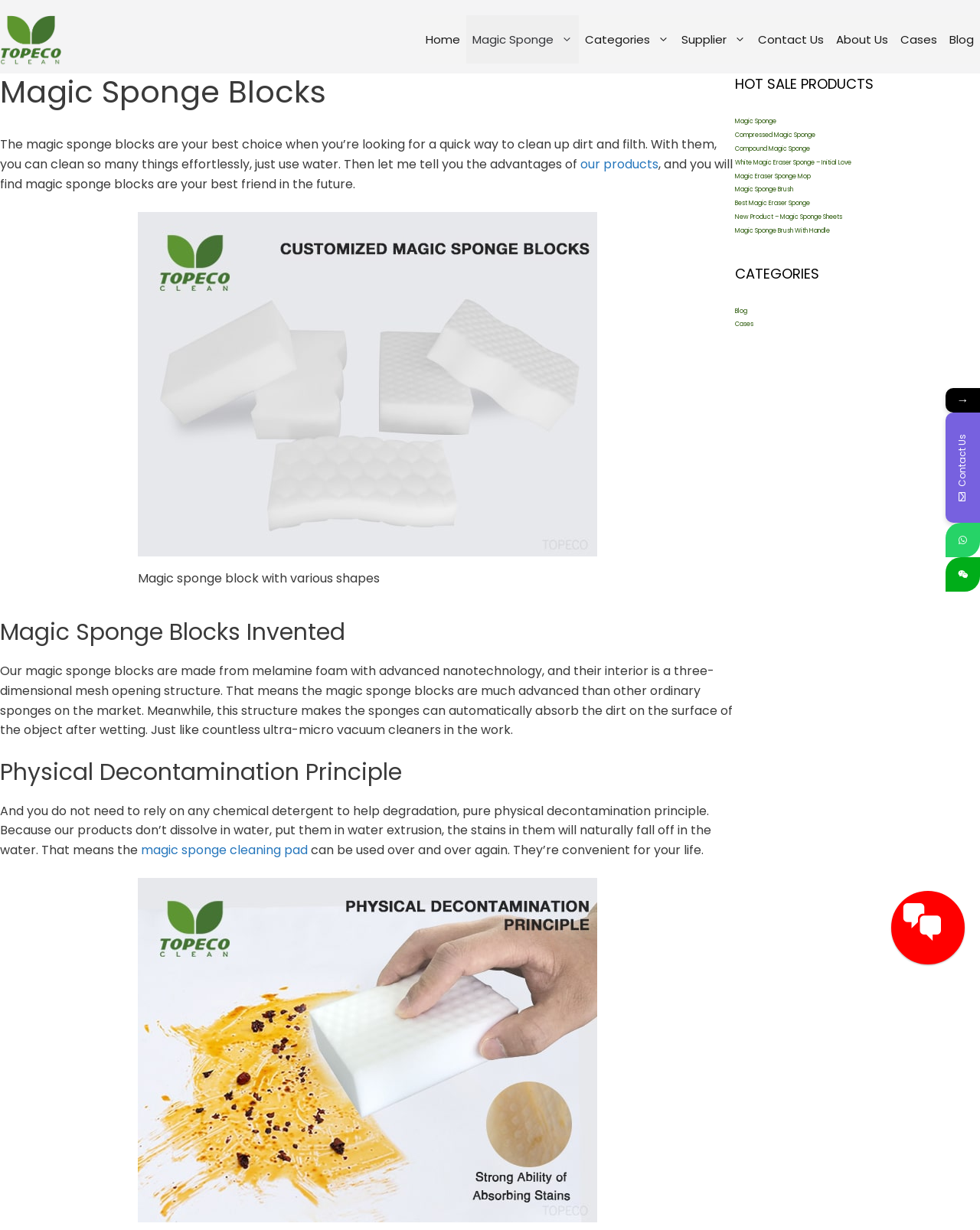What types of Magic Sponge products are available?
Based on the image, answer the question with as much detail as possible.

The webpage lists various types of Magic Sponge products, including Magic Sponge, Compressed Magic Sponge, Compound Magic Sponge, White Magic Eraser Sponge, Magic Eraser Sponge Mop, Magic Sponge Brush, and more. These products are listed under the 'HOT SALE PRODUCTS' section.